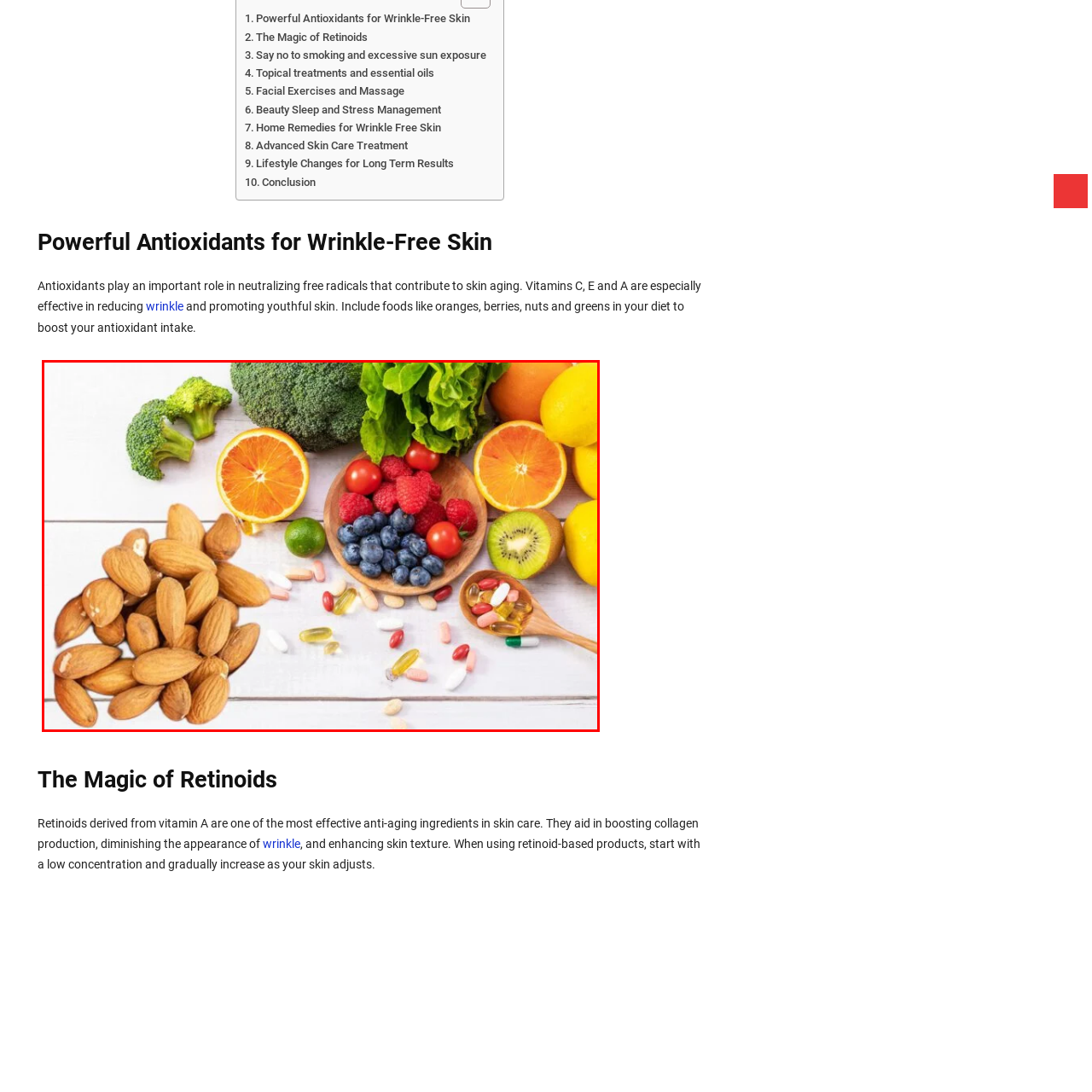Are there only natural foods in the image?
Check the image enclosed by the red bounding box and give your answer in one word or a short phrase.

No